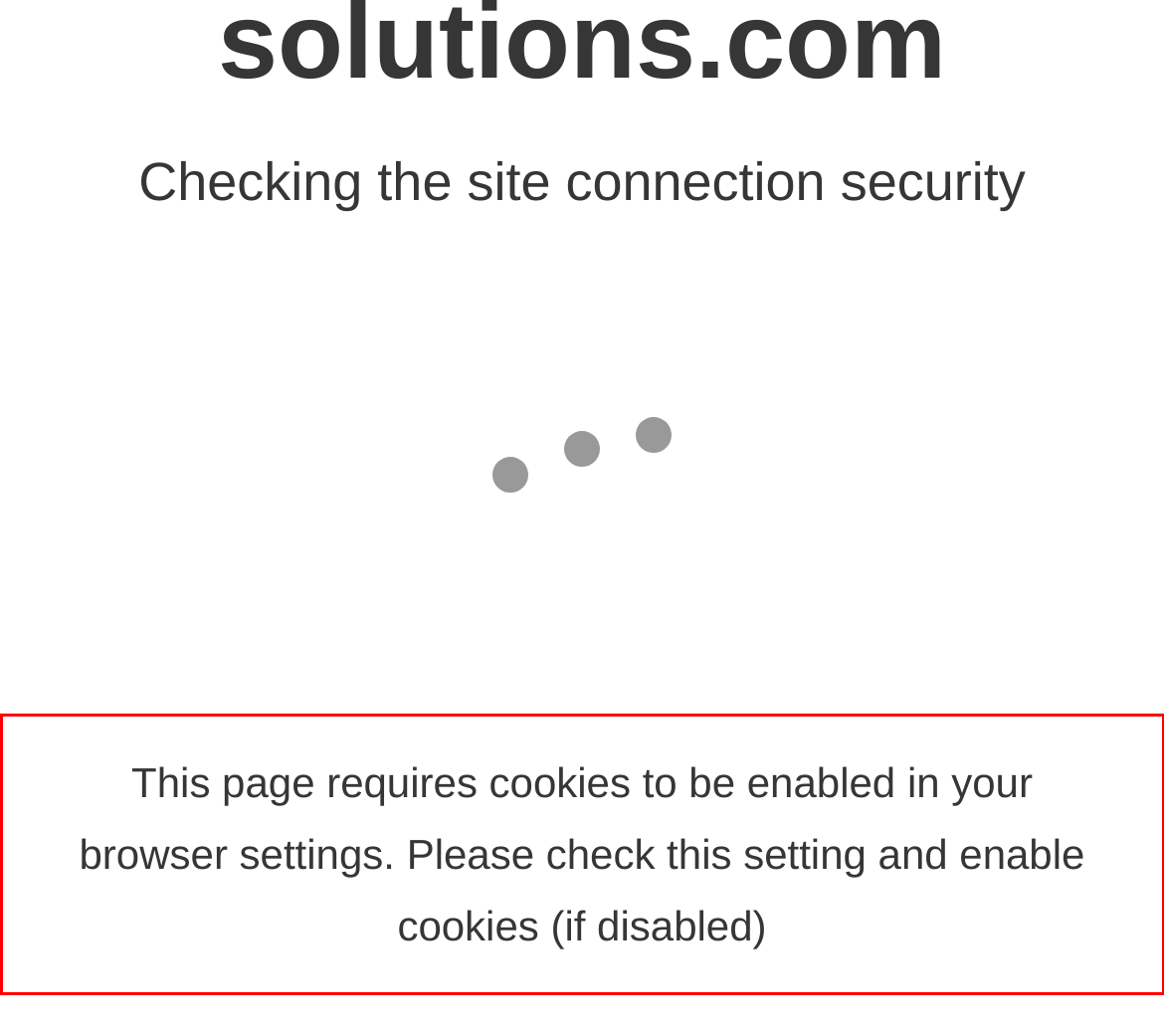Look at the webpage screenshot and recognize the text inside the red bounding box.

This page requires cookies to be enabled in your browser settings. Please check this setting and enable cookies (if disabled)